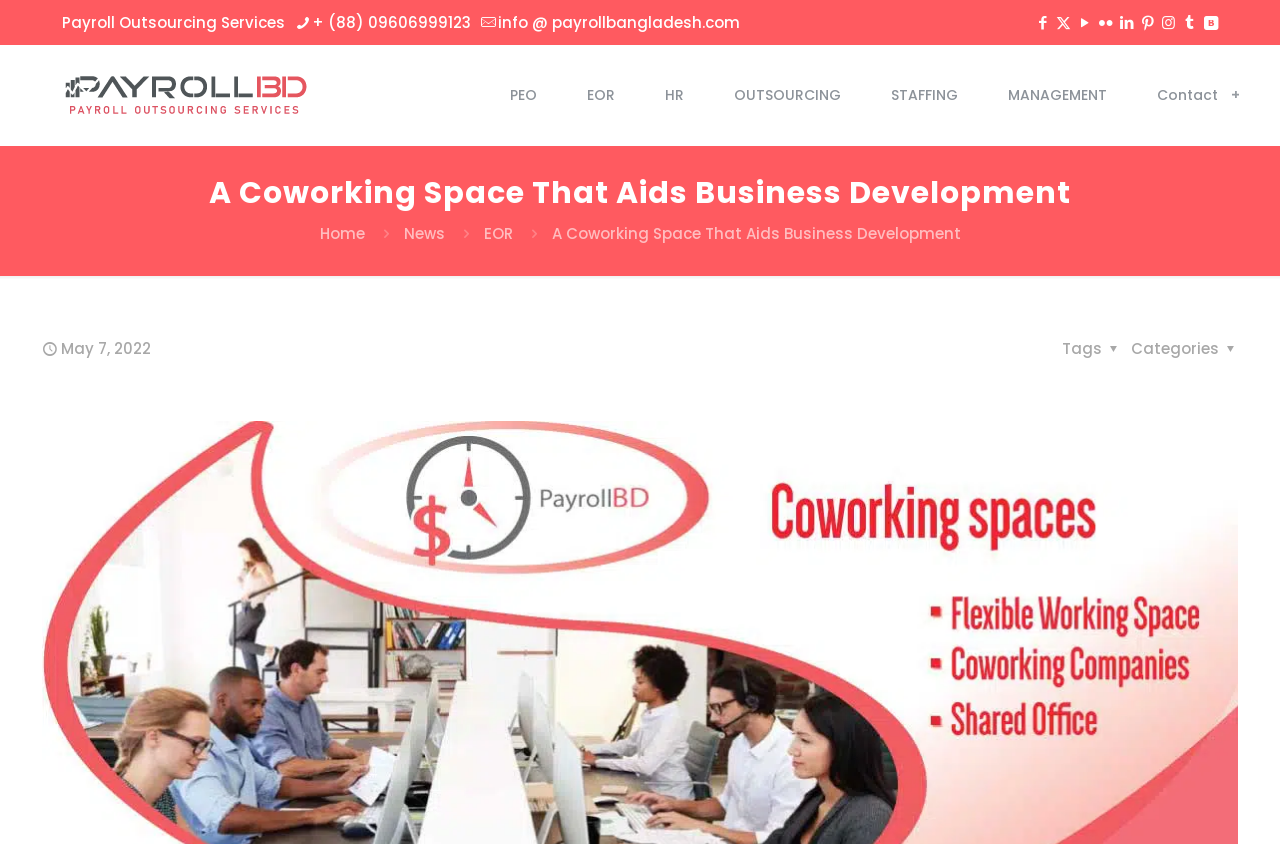Please locate the bounding box coordinates of the element that should be clicked to complete the given instruction: "Visit the Fullscript link".

None